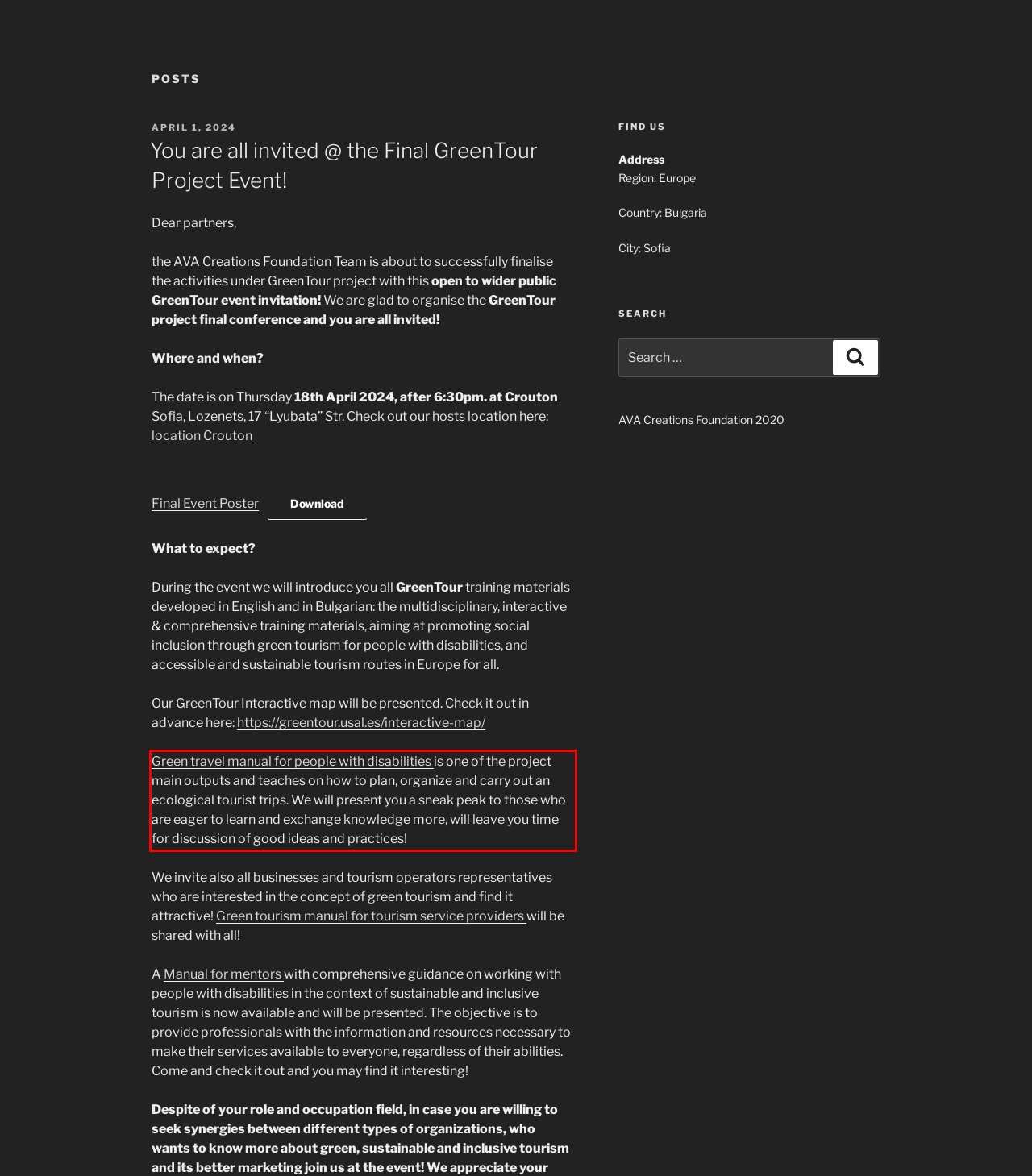Please perform OCR on the text within the red rectangle in the webpage screenshot and return the text content.

Green travel manual for people with disabilities is one of the project main outputs and teaches on how to plan, organize and carry out an ecological tourist trips. We will present you a sneak peak to those who are eager to learn and exchange knowledge more, will leave you time for discussion of good ideas and practices!